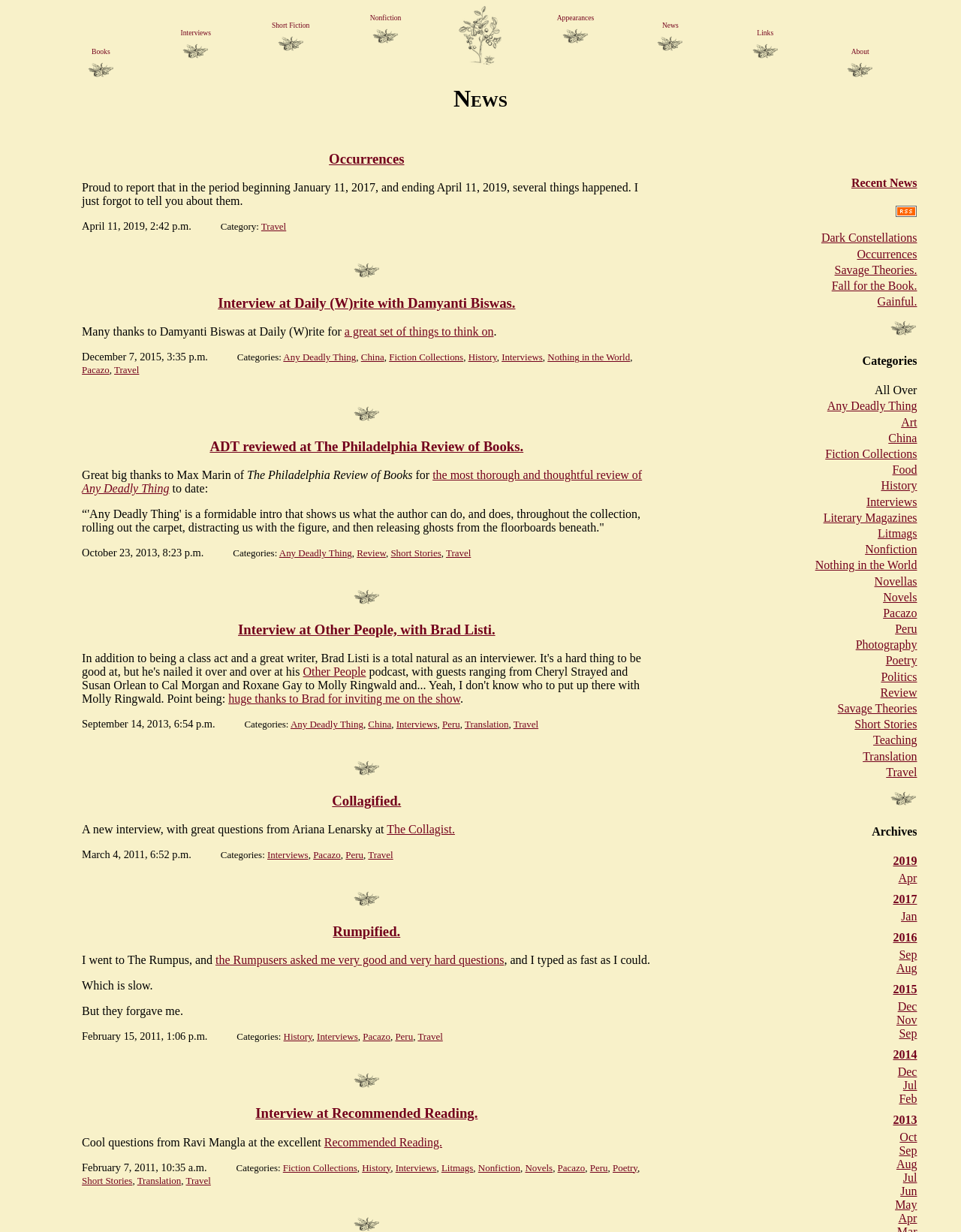Kindly provide the bounding box coordinates of the section you need to click on to fulfill the given instruction: "Click on the 'Books' link".

[0.056, 0.038, 0.154, 0.064]